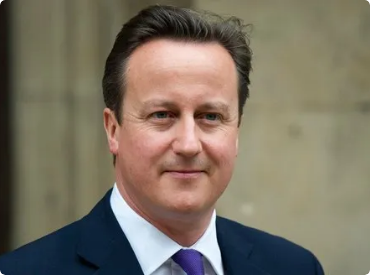Offer a detailed narrative of the image.

The image features David Cameron, the former Prime Minister of the United Kingdom, captured in a professional setting. He is dressed in a dark suit and a light blue shirt, with a purple tie that adds a touch of color to his attire. His expression is calm and composed, suggesting a moment of reflection or preparation. The background appears to be an official or architectural setting, indicative of the political and public service contexts in which he often operates. This image is associated with an article titled "David Cameron kicks off Port City Colombo’s Global Investment Drive," signaling his involvement in economic development initiatives.